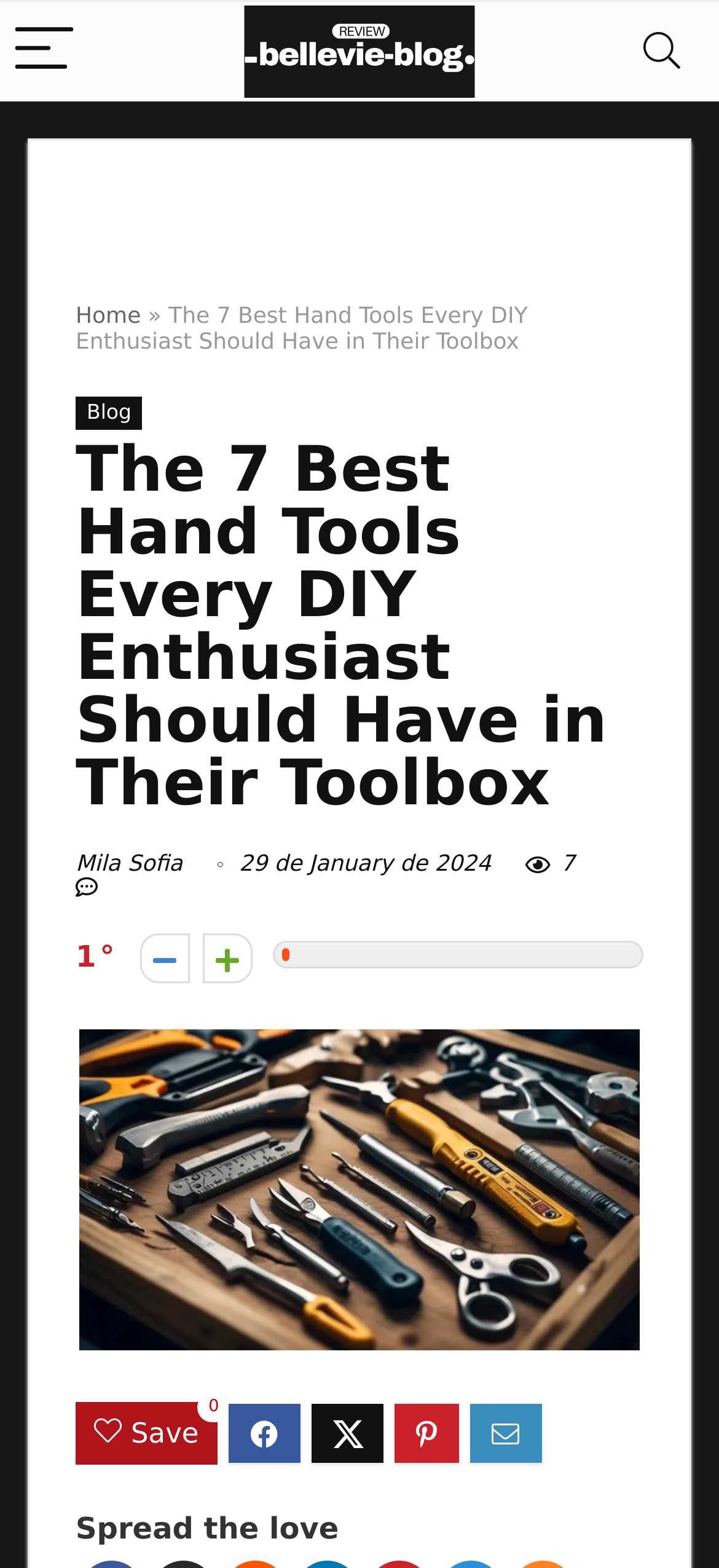What is the name of the blog?
Please answer the question as detailed as possible.

I found the name of the blog by looking at the top of the webpage, where the logo is located. The text 'BelleVie Blog Reviews' is written next to the logo, indicating that it is the name of the blog.